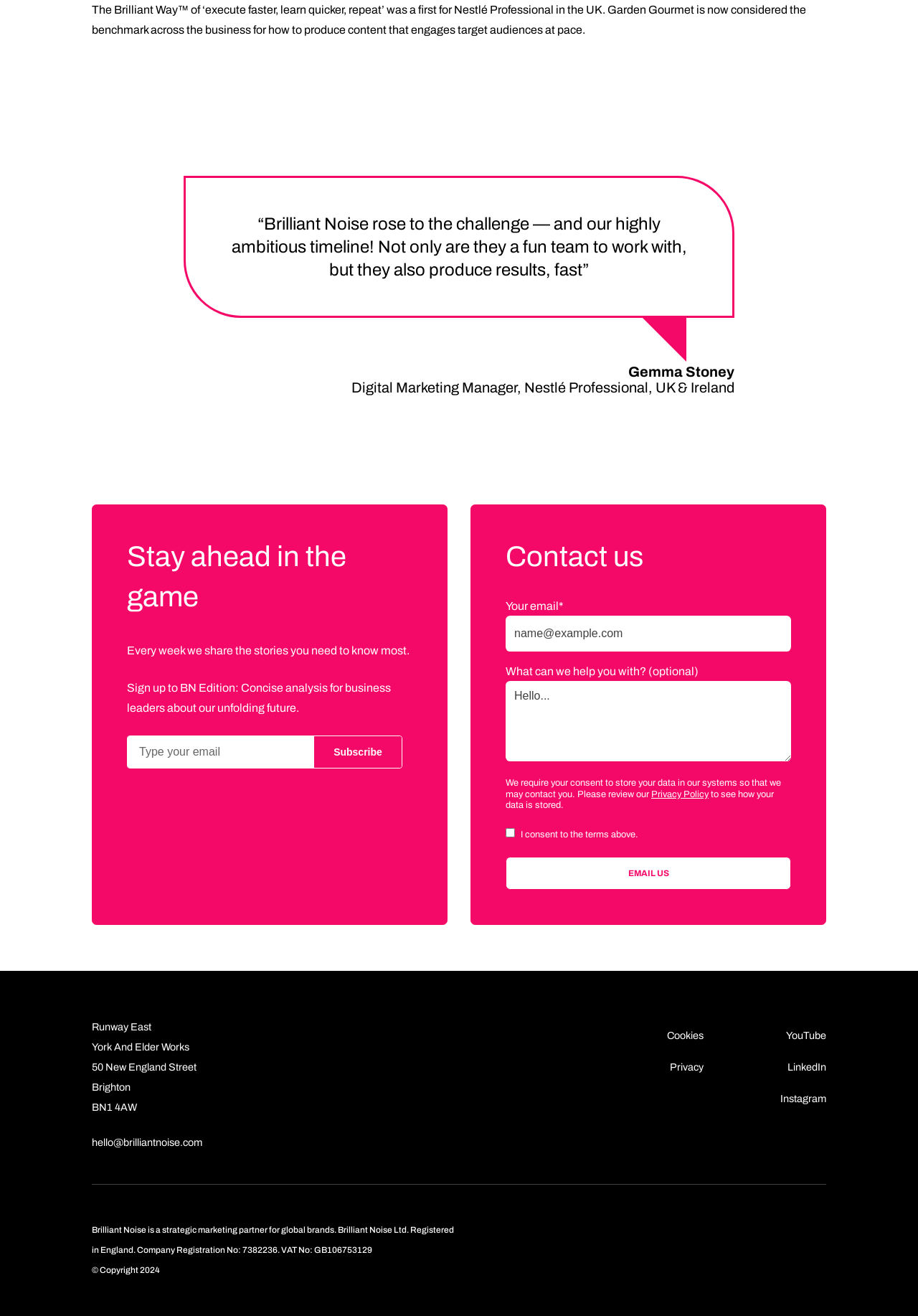Locate the bounding box coordinates of the area you need to click to fulfill this instruction: 'Email us'. The coordinates must be in the form of four float numbers ranging from 0 to 1: [left, top, right, bottom].

[0.551, 0.651, 0.862, 0.676]